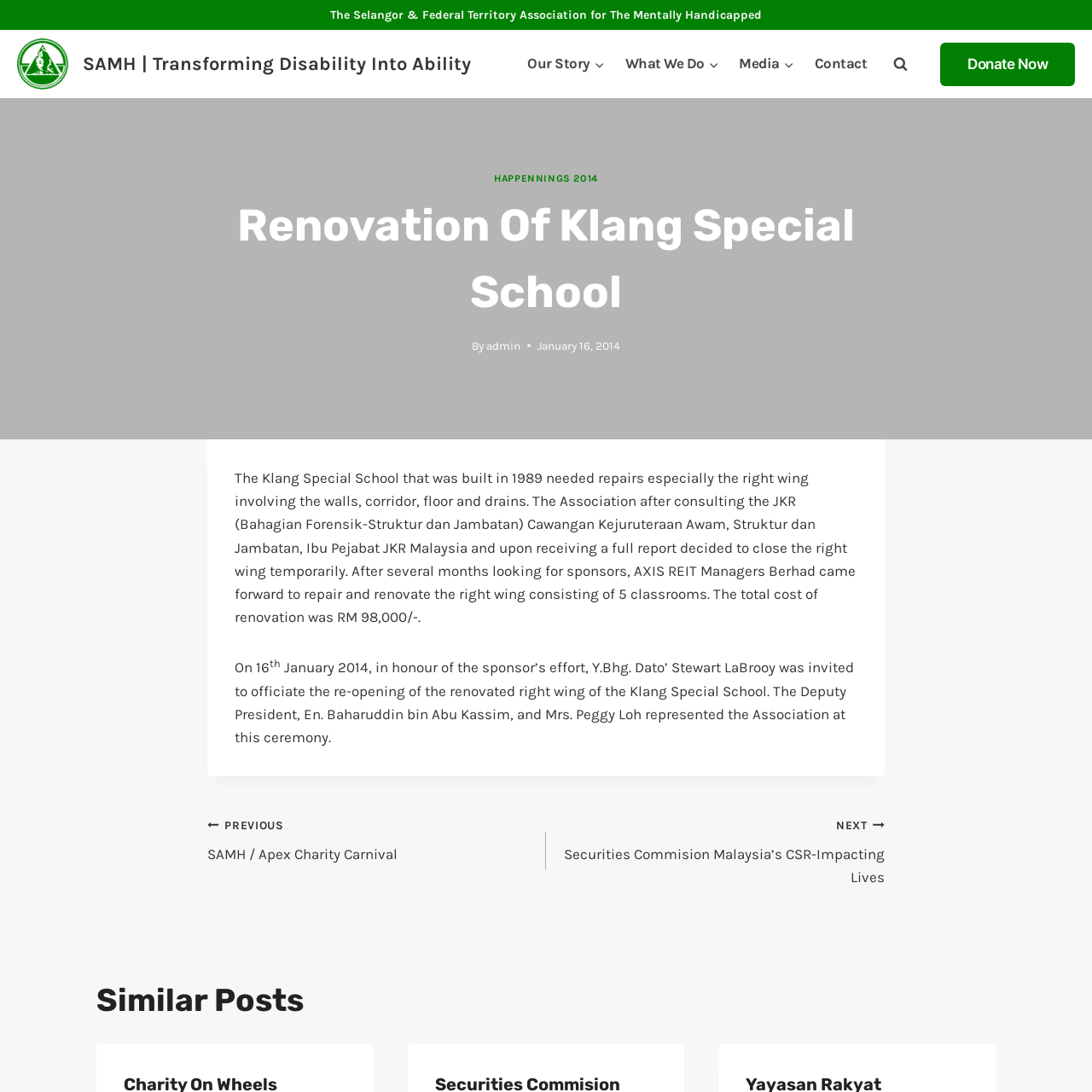Carefully observe the image and respond to the question with a detailed answer:
What is the name of the company that sponsored the renovation?

I found the answer by reading the article text which mentions that AXIS REIT Managers Berhad came forward to repair and renovate the right wing of the Klang Special School.